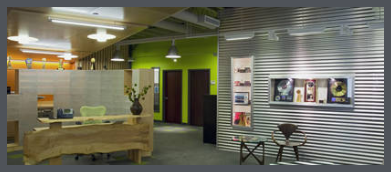Offer an in-depth description of the image shown.

The image showcases a modern office interior associated with Rounder Records, a prominent independent record label. The space features a unique blend of industrial and contemporary design elements. A wooden reception desk with a natural finish serves as the focal point of the reception area, complemented by a stylish green office chair. The background reveals a vibrant color palette, with bold green and orange walls that add energy to the environment. An area adorned with decorative elements and album artwork on a metal panel highlights the creative nature of the workspace, embodying the artistic spirit of the music industry. This inviting and dynamic setting represents Rounder Records' commitment to fostering creativity and collaboration.